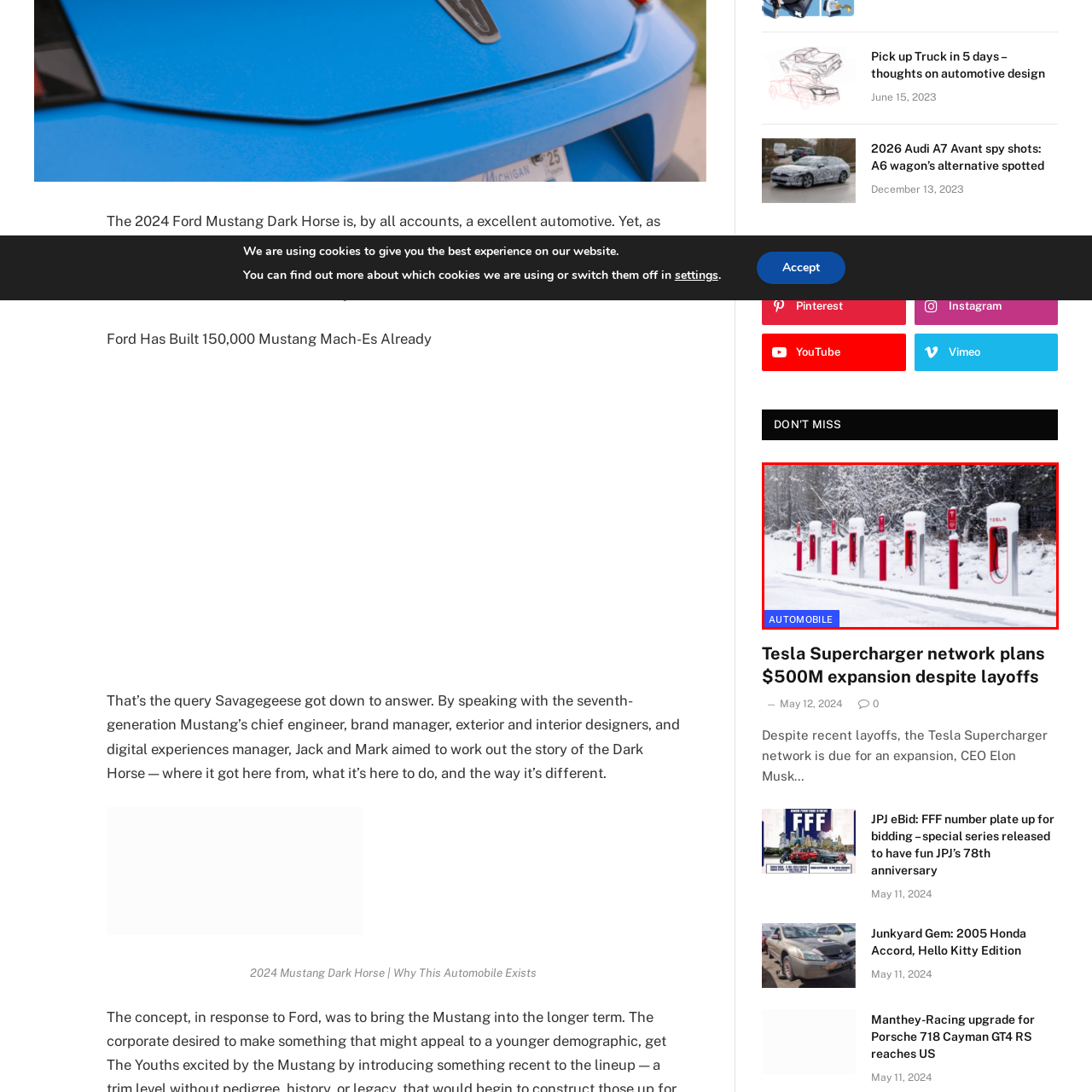Create a detailed description of the image enclosed by the red bounding box.

The image depicts a row of Tesla Supercharger stations set against a snowy landscape, highlighting the brand's commitment to accessible electric vehicle charging solutions even in harsh weather conditions. Each charging station is prominently branded with the Tesla logo, showcasing their signature design characterized by a combination of white and red colors. The scene conveys a sense of readiness and convenience for electric vehicle owners, emphasizing how Tesla's infrastructure is designed to support their growing number of vehicles on the road. This visualization serves to underscore Tesla's ongoing expansion plans for their Supercharger network, which aims to enhance charging accessibility and convenience for all users.